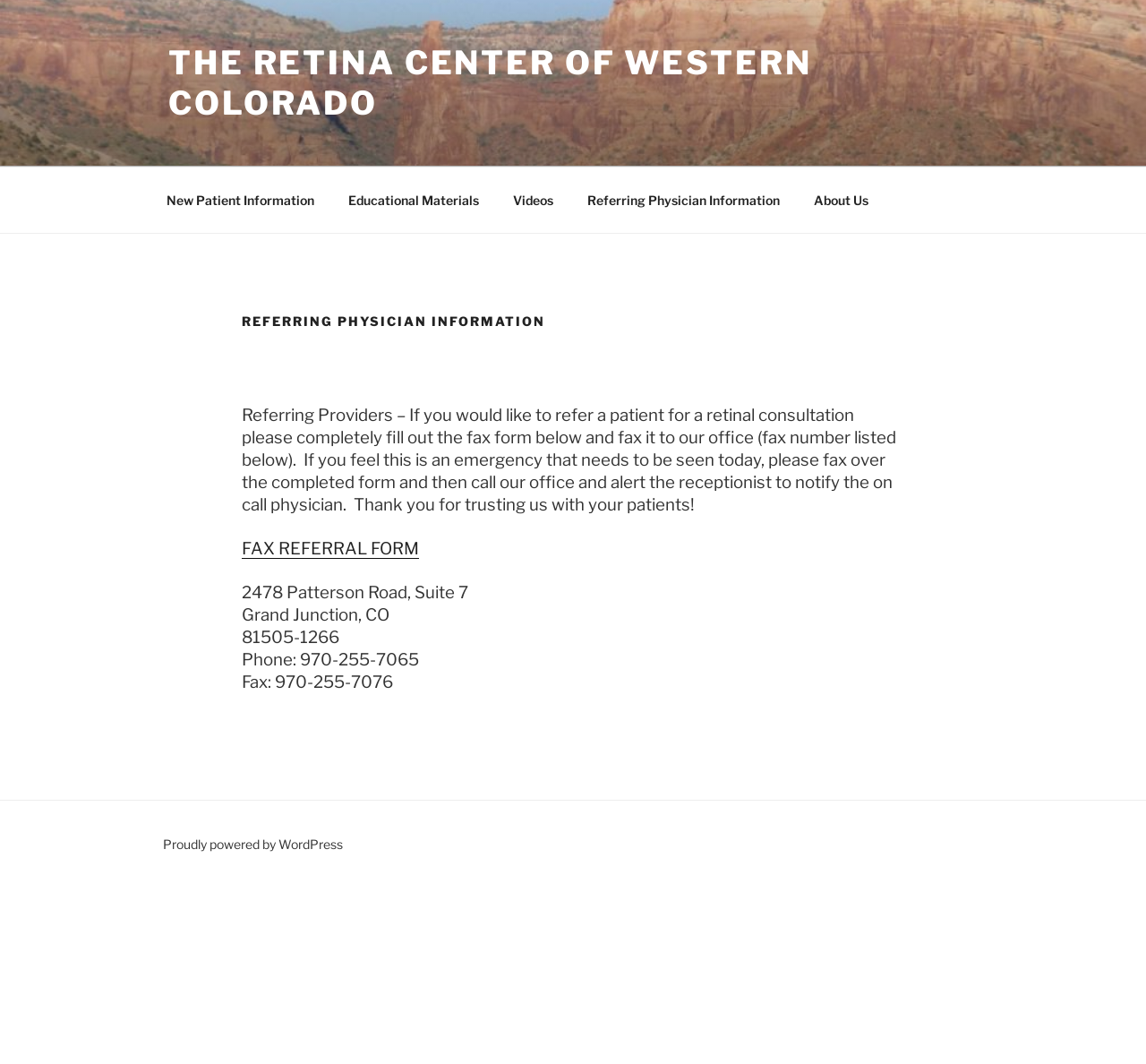Give a concise answer of one word or phrase to the question: 
What is the fax number of the office?

970-255-7076